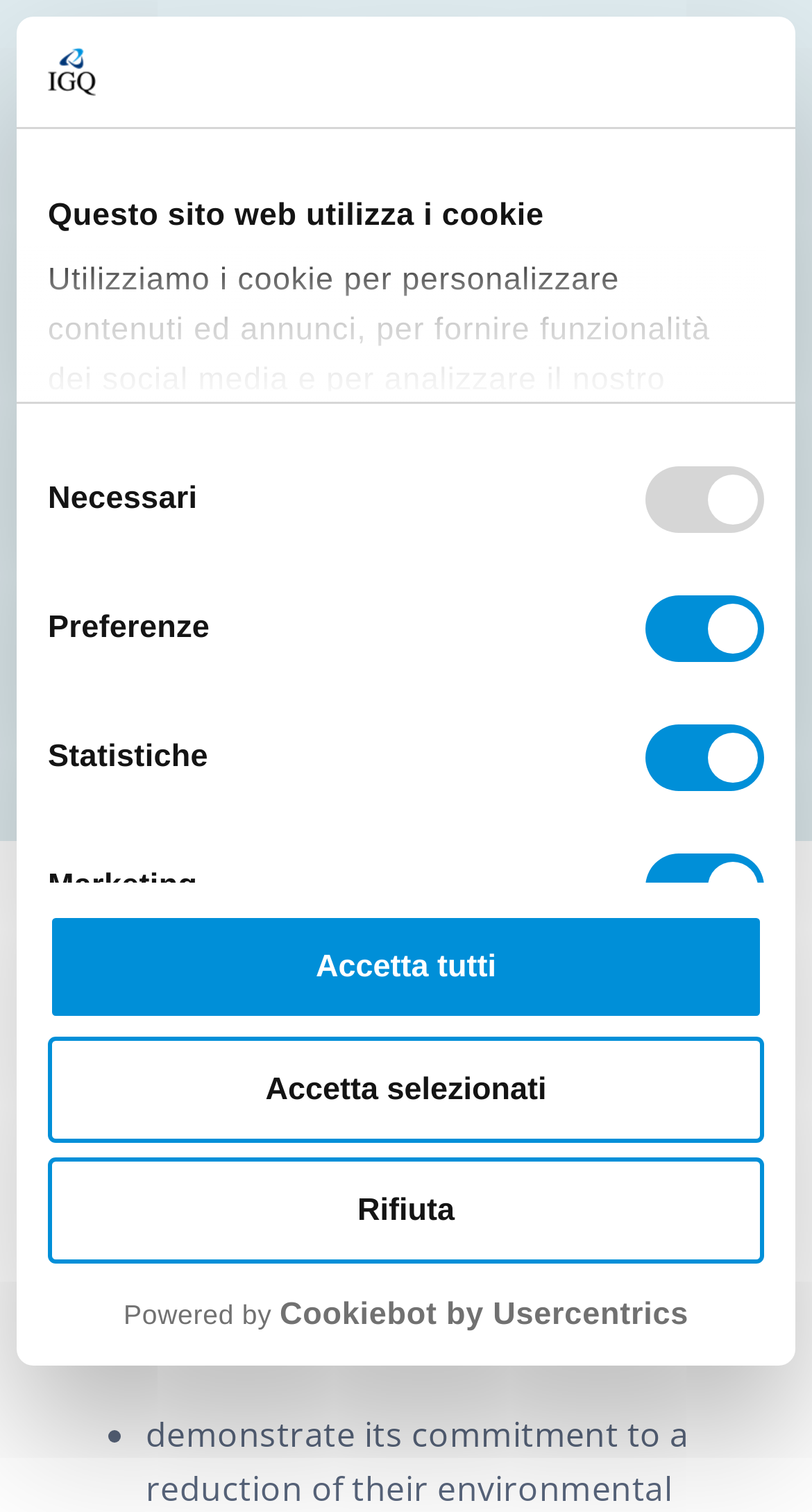What language options are available on this webpage?
Please utilize the information in the image to give a detailed response to the question.

The webpage provides a language option to switch between Italian and English, as indicated by the 'Italian' link on the top right corner of the webpage.